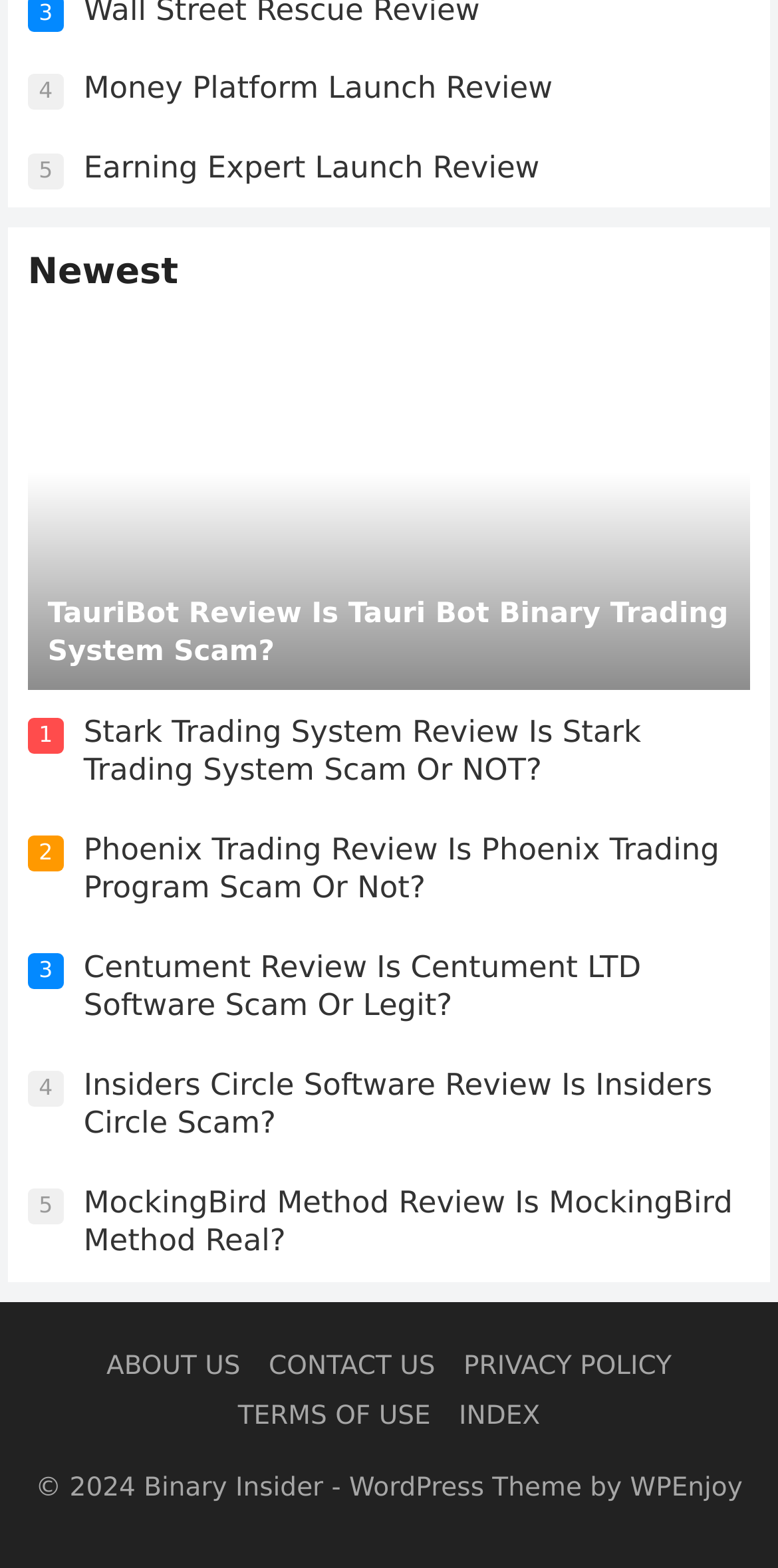Identify the bounding box coordinates of the region that should be clicked to execute the following instruction: "Visit the ABOUT US page".

[0.137, 0.862, 0.309, 0.881]